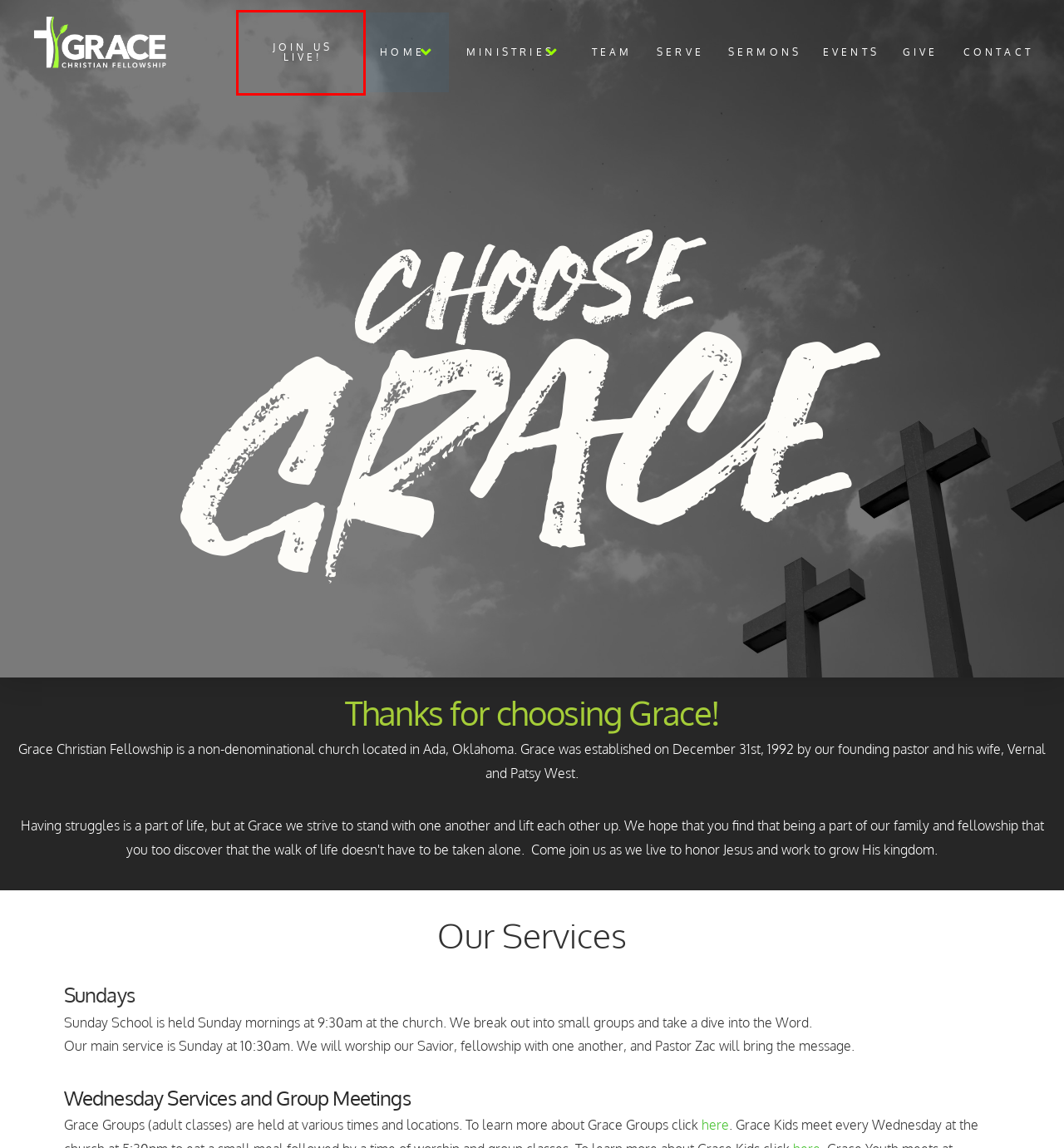Analyze the screenshot of a webpage featuring a red rectangle around an element. Pick the description that best fits the new webpage after interacting with the element inside the red bounding box. Here are the candidates:
A. Serve | Grace Christian Fellowship
B. Join Us Live! | Grace Christian Fellowship
C. Events | Grace Christian Fellowship
D. Ministries | Grace Christian Fellowship
E. Team | Grace Christian Fellowship
F. Sermons | Grace Christian Fellowship
G. Contact | Grace Christian Fellowship
H. Give to Grace Christian Fellowship

B